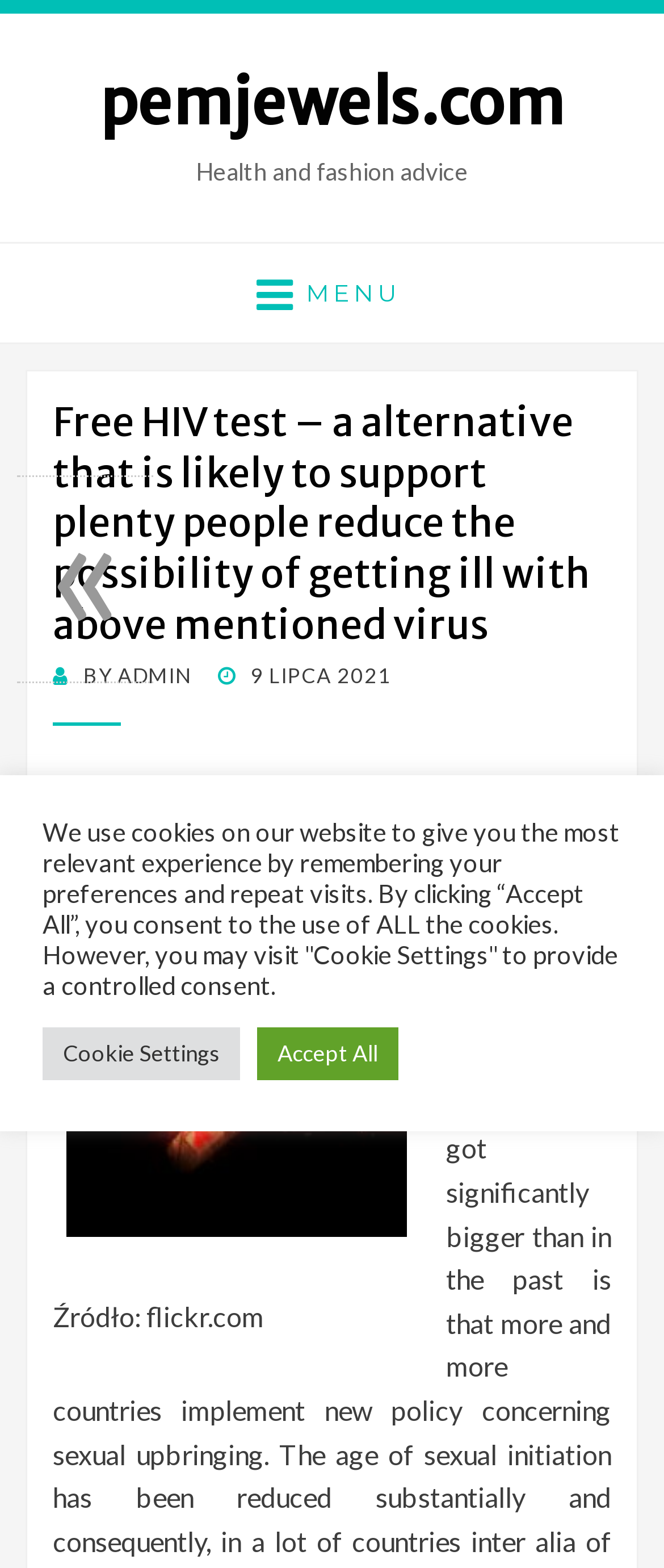What is the date of the post?
Look at the image and answer the question with a single word or phrase.

9 LIPCA 2021